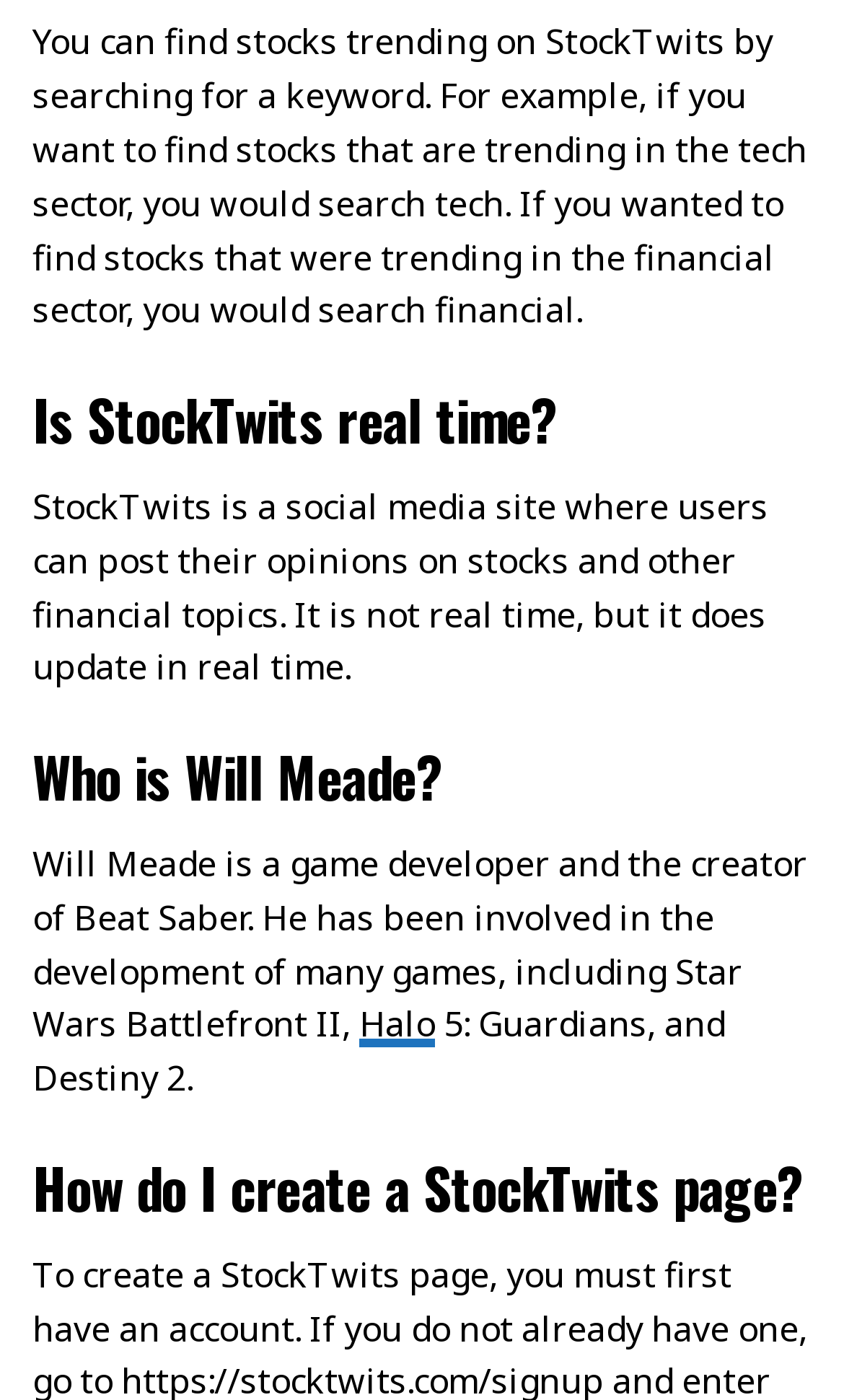What can you search on StockTwits?
Based on the image, provide your answer in one word or phrase.

keyword